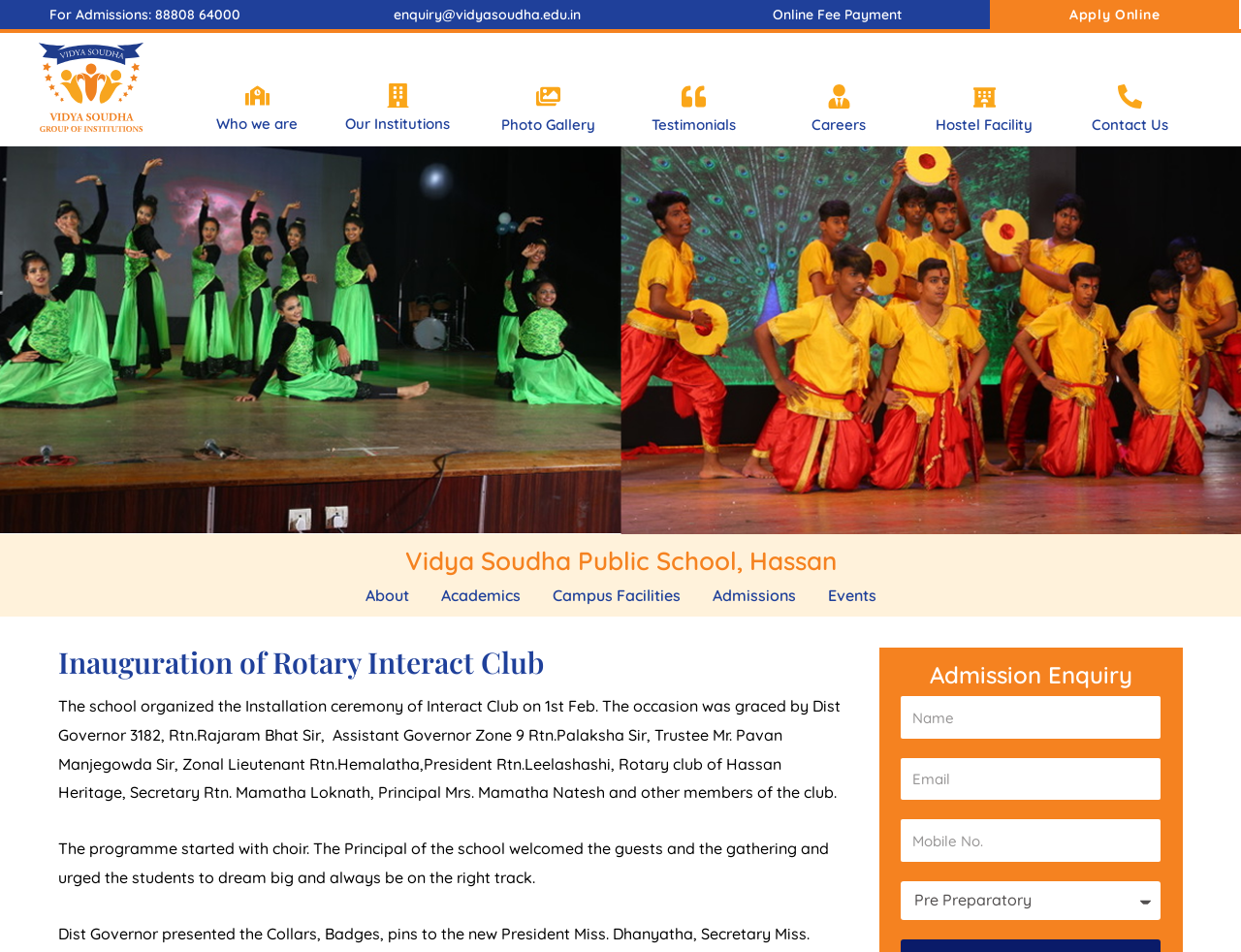Offer a meticulous description of the webpage's structure and content.

The webpage appears to be the website of Vidya Soudha Group of Institutions, with a focus on the inauguration of the Rotary Interact Club. 

At the top of the page, there are four headings: "For Admissions: 88808 64000", "enquiry@vidyasoudha.edu.in", "Online Fee Payment", and "Apply Online". Below these headings, there are several links to different sections of the website, including "Who we are", "Our Institutions", "Photo Gallery", "Testimonials", "Careers", "Hostel Facility", and "Contact Us". 

On the left side of the page, there is a section with links to various parts of the website, including "About", "Academics", "Campus Facilities", "Admissions", and "Events". 

The main content of the page is about the inauguration of the Rotary Interact Club, which took place on February 1st. The event was attended by several dignitaries, including the District Governor, Assistant Governor, Trustee, and others. The programme started with a choir performance, followed by a welcome address by the Principal, who urged the students to dream big and stay on the right track. 

Below the description of the event, there is an "Admission Enquiry" section, which includes a form with fields for name, email, phone number, and grade selection.